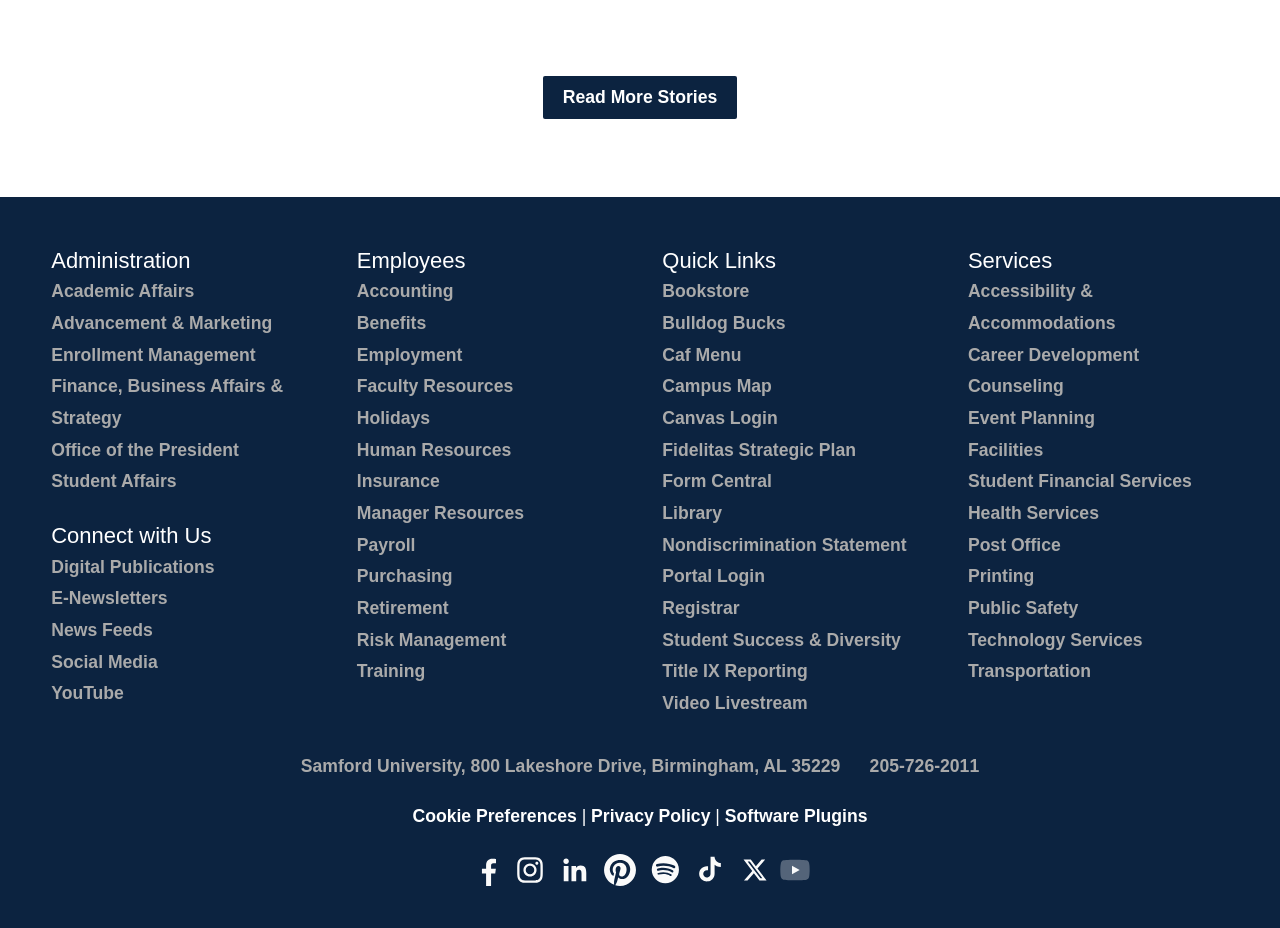What is the phone number of the university?
Use the information from the screenshot to give a comprehensive response to the question.

I found the answer by looking at the link with the text '205-726-2011' at the bottom of the webpage, which suggests that it is the phone number of the university.